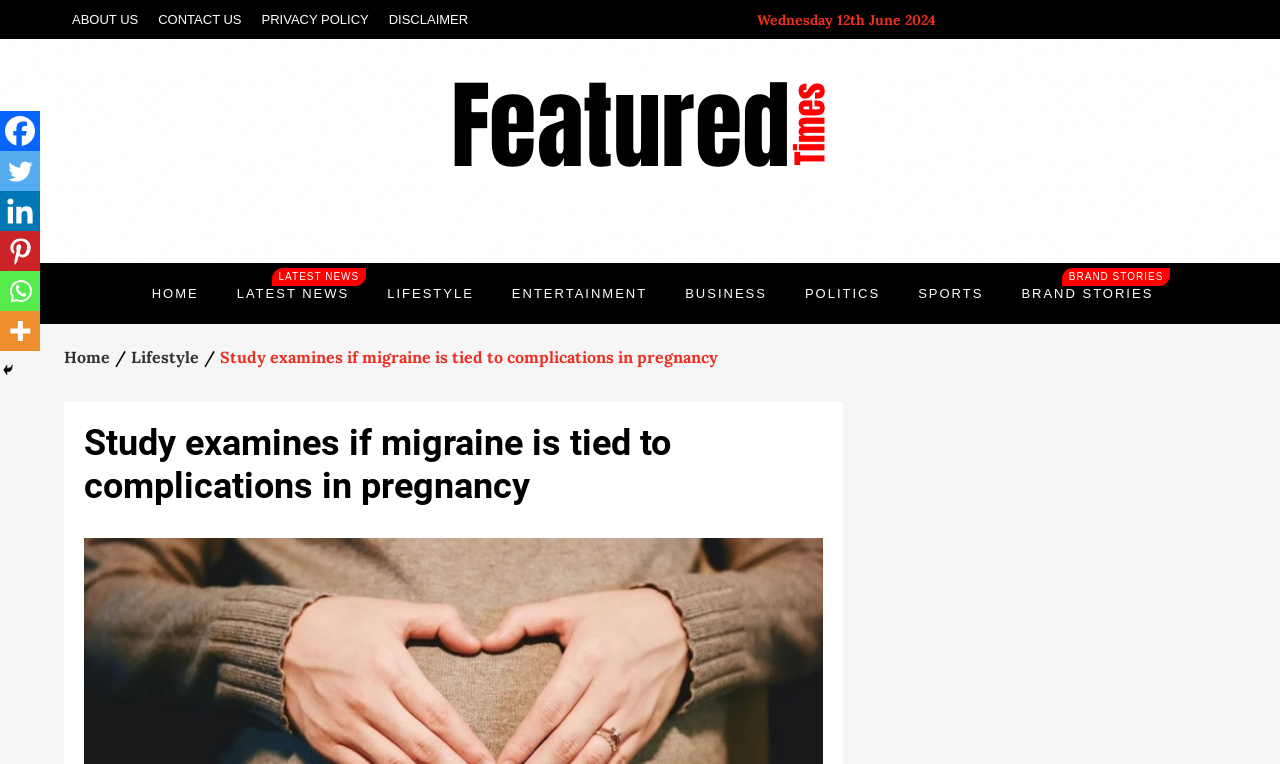Please identify the bounding box coordinates of the element I need to click to follow this instruction: "Share on Facebook".

[0.0, 0.145, 0.031, 0.198]